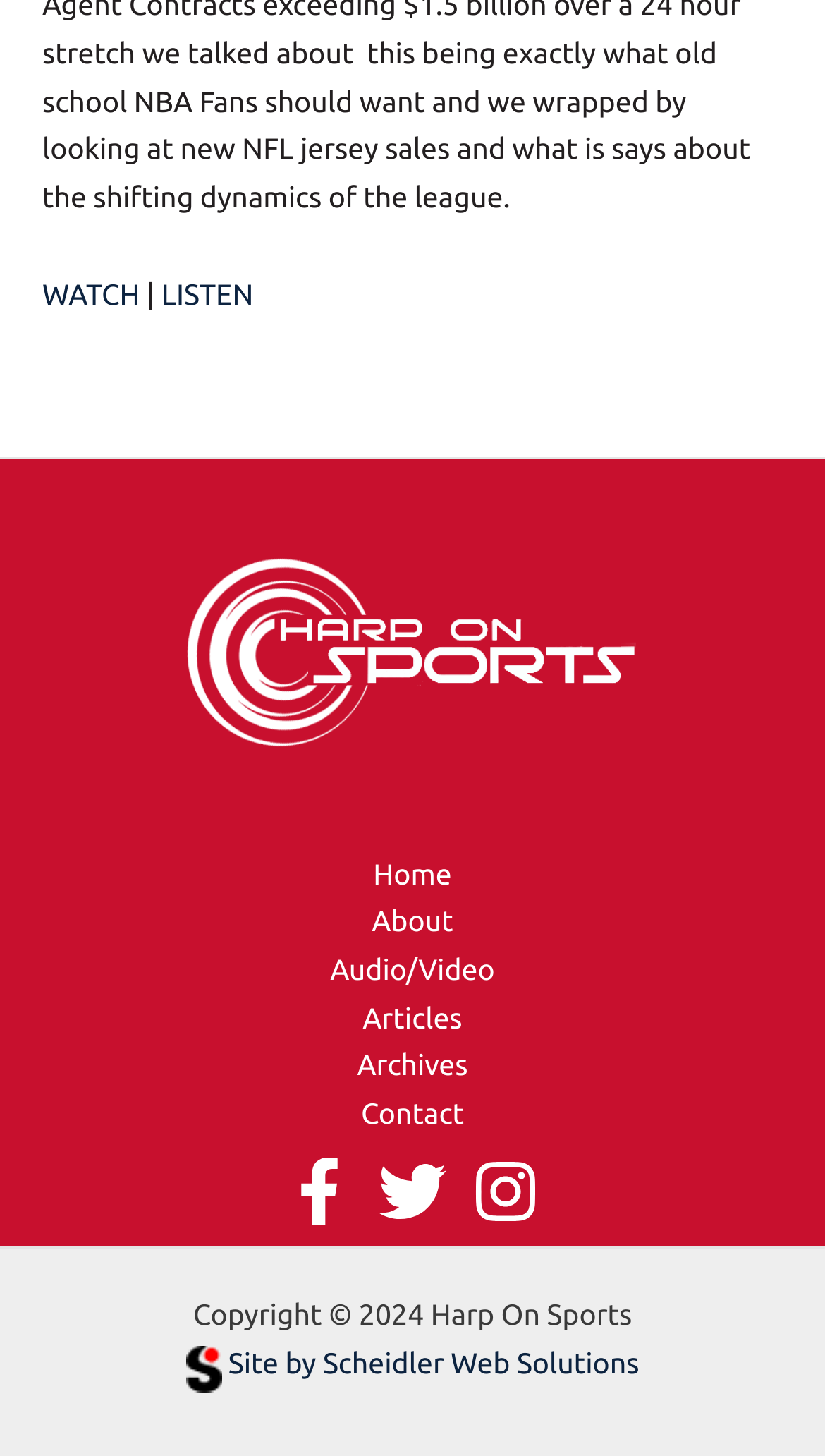Refer to the element description Site by Scheidler Web Solutions and identify the corresponding bounding box in the screenshot. Format the coordinates as (top-left x, top-left y, bottom-right x, bottom-right y) with values in the range of 0 to 1.

[0.225, 0.924, 0.775, 0.947]